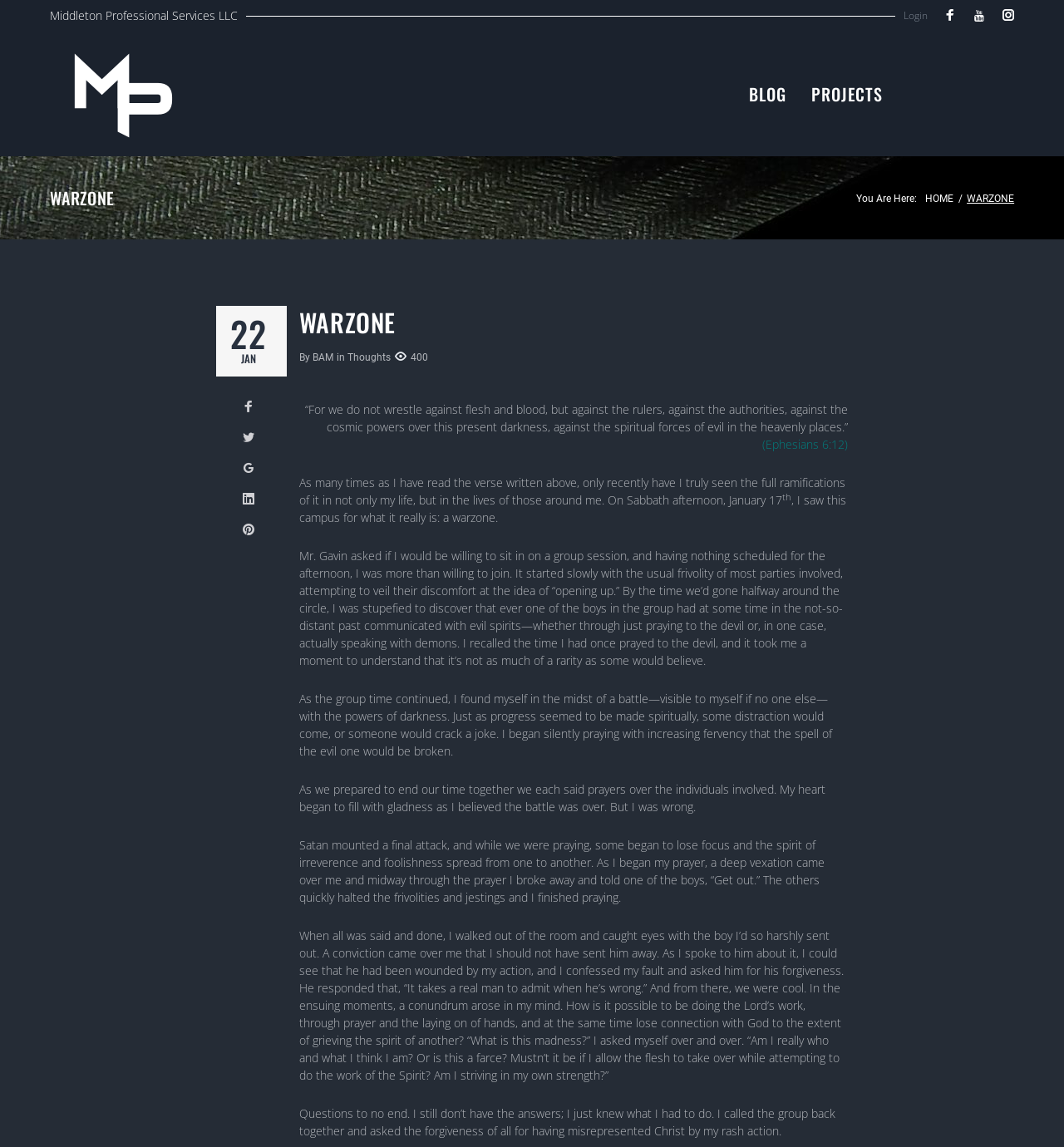What is the name of the company?
Provide a one-word or short-phrase answer based on the image.

Middleton Professional Services LLC